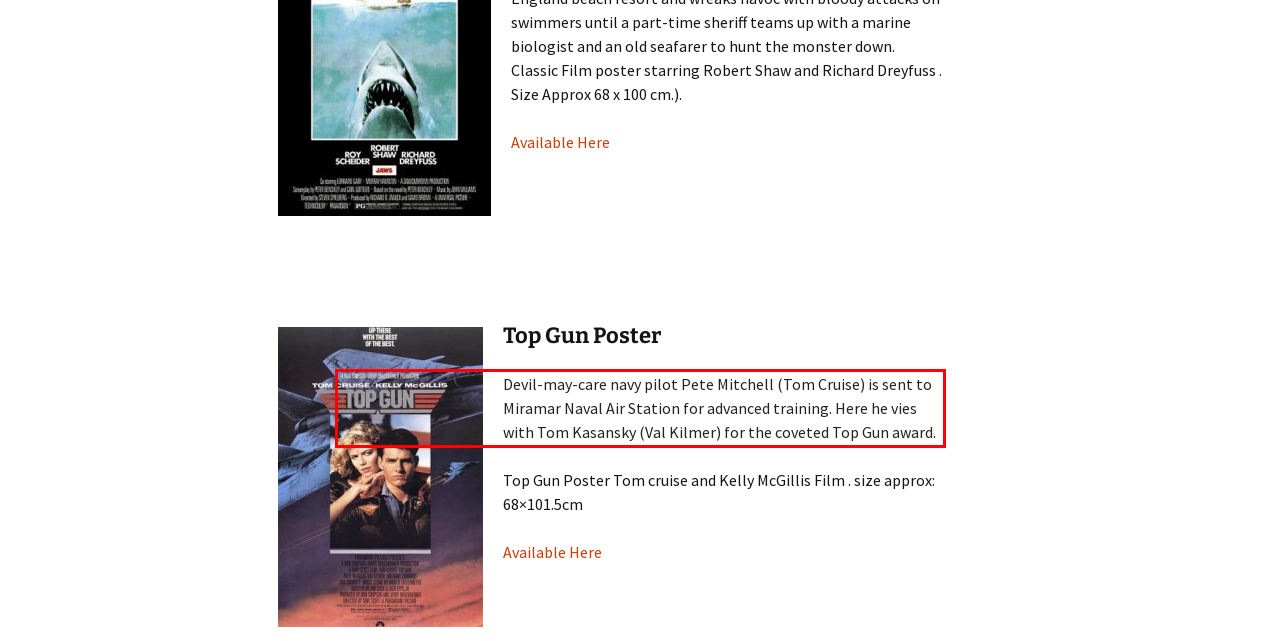Within the screenshot of a webpage, identify the red bounding box and perform OCR to capture the text content it contains.

Devil-may-care navy pilot Pete Mitchell (Tom Cruise) is sent to Miramar Naval Air Station for advanced training. Here he vies with Tom Kasansky (Val Kilmer) for the coveted Top Gun award.